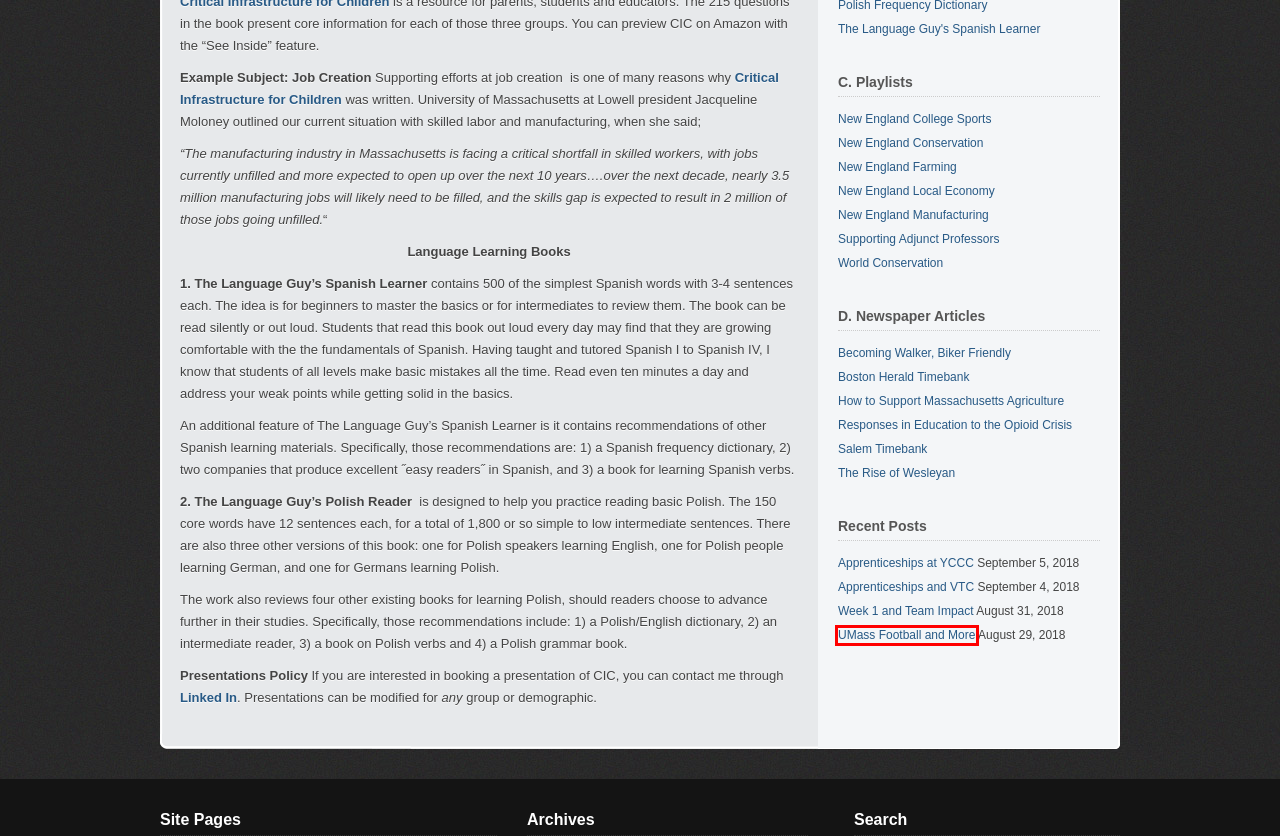Analyze the screenshot of a webpage featuring a red rectangle around an element. Pick the description that best fits the new webpage after interacting with the element inside the red bounding box. Here are the candidates:
A. The Theme Foundry – WordPress themes for publishers
B. Apprenticeships at YCCC | The Language Guy
C. UMass Football and More | The Language Guy
D. Week 1 and Team Impact | The Language Guy
E. The Language Guy | Mobile Version
F. Apprenticeships and VTC | The Language Guy
G. Amazon.com
H. Traction | The Theme Foundry – WordPress themes for publishers

C